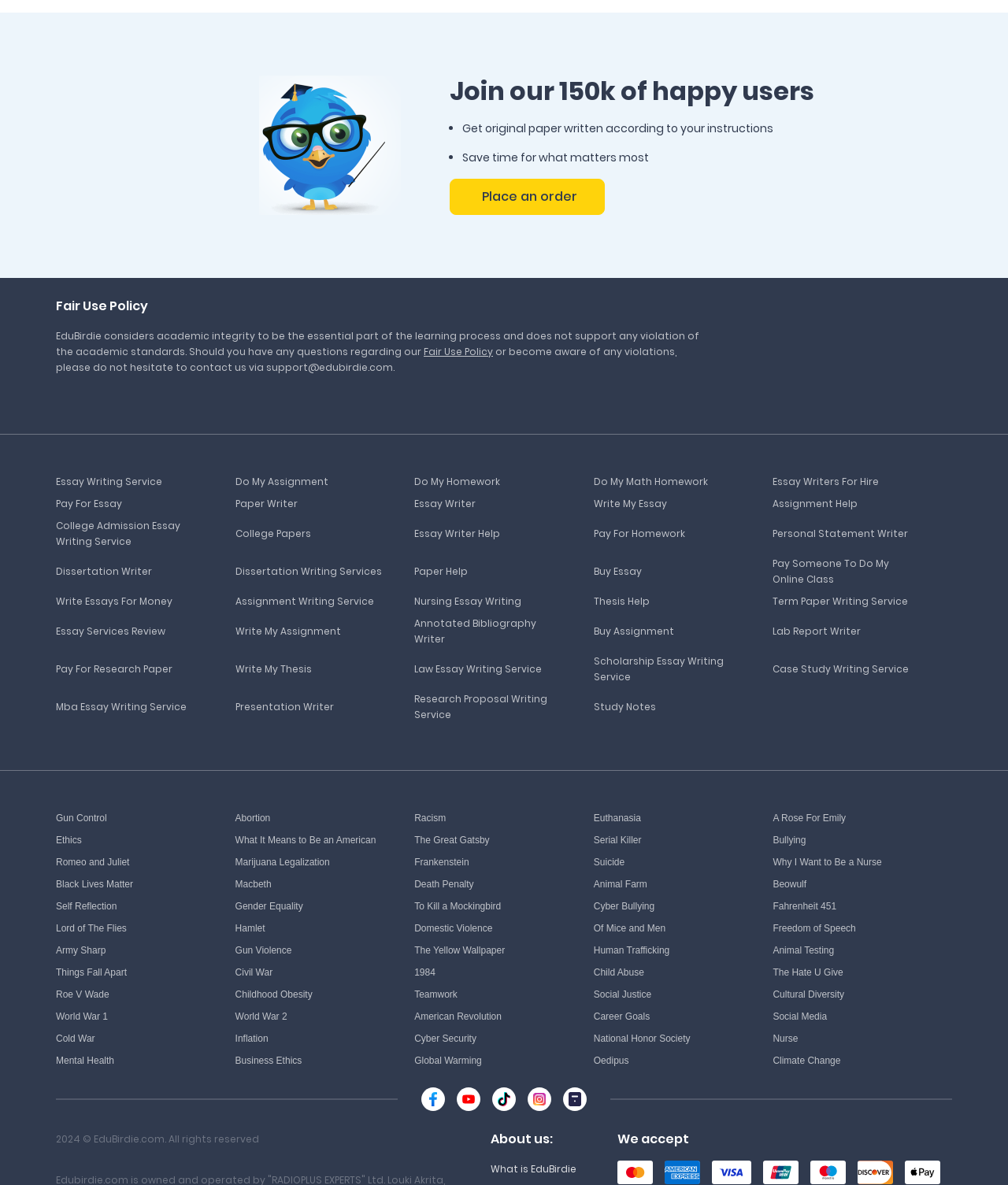Pinpoint the bounding box coordinates of the clickable area needed to execute the instruction: "Explore 'Gun Control'". The coordinates should be specified as four float numbers between 0 and 1, i.e., [left, top, right, bottom].

[0.055, 0.684, 0.202, 0.697]